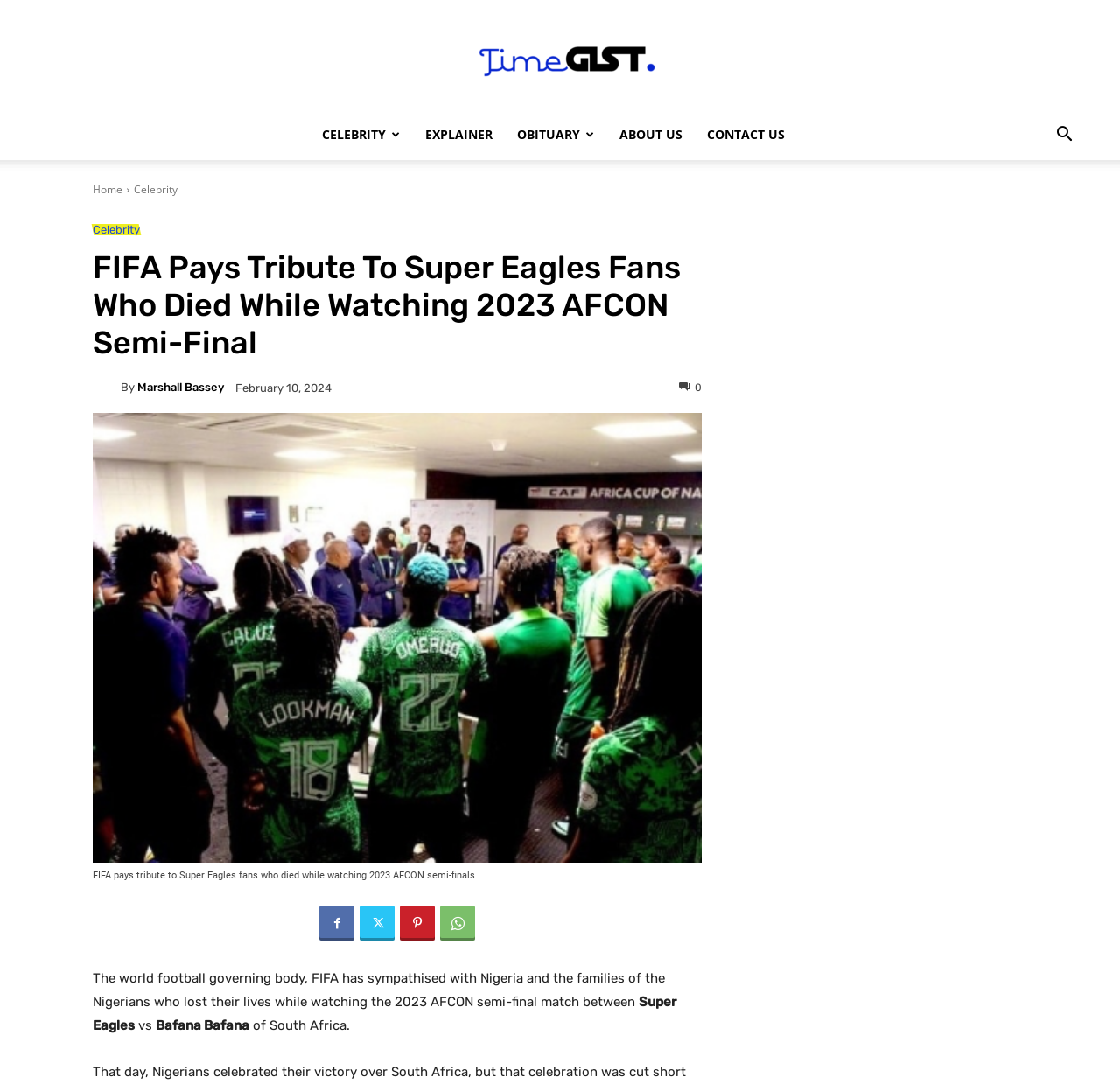Please find and generate the text of the main heading on the webpage.

FIFA Pays Tribute To Super Eagles Fans Who Died While Watching 2023 AFCON Semi-Final